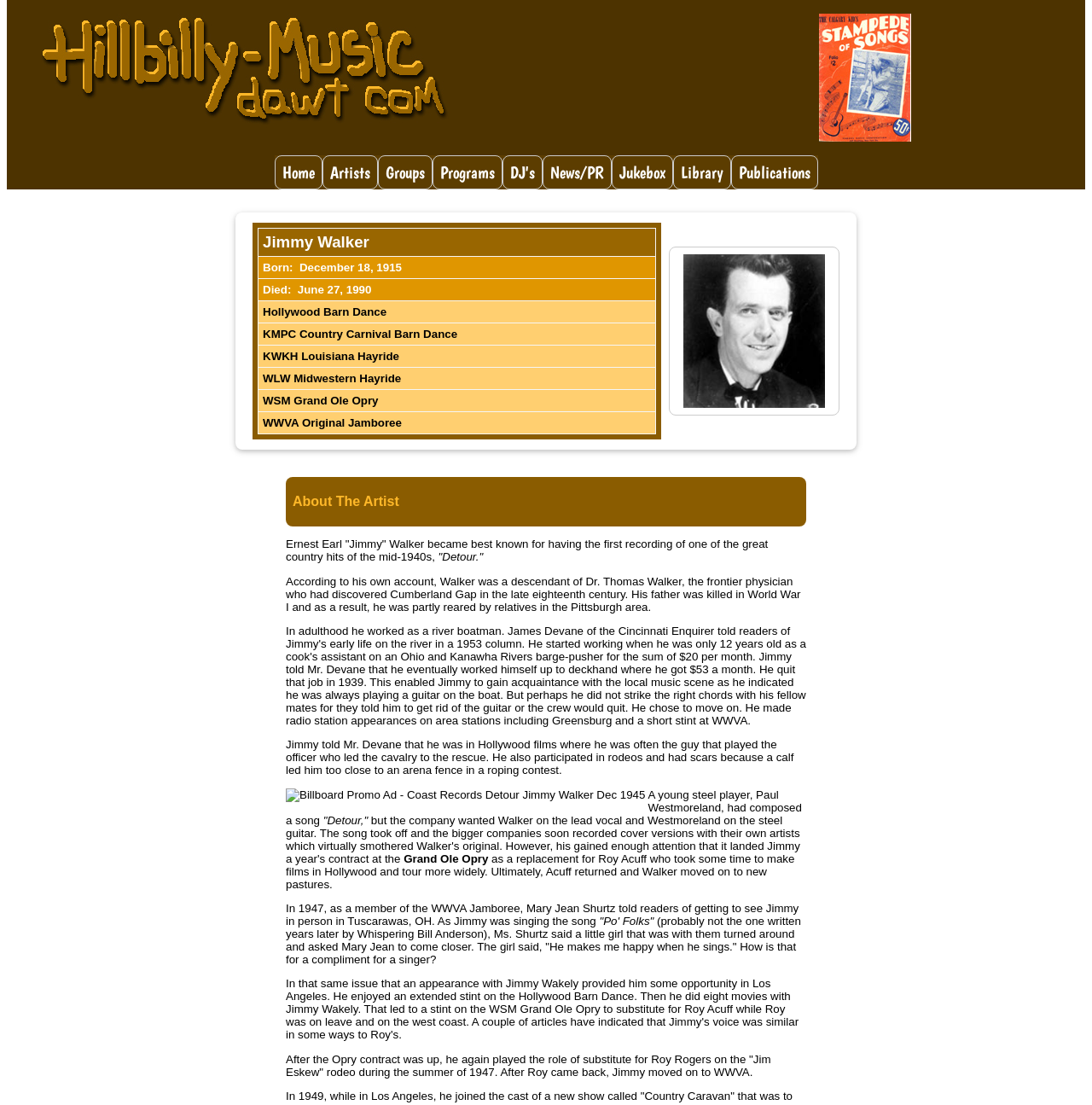What is the date of birth of Jimmy Walker?
Refer to the image and give a detailed answer to the query.

By examining the table with information about Jimmy Walker, I can find the row with the label 'Born:' and the corresponding value is 'December 18, 1915', which is the date of birth of Jimmy Walker.